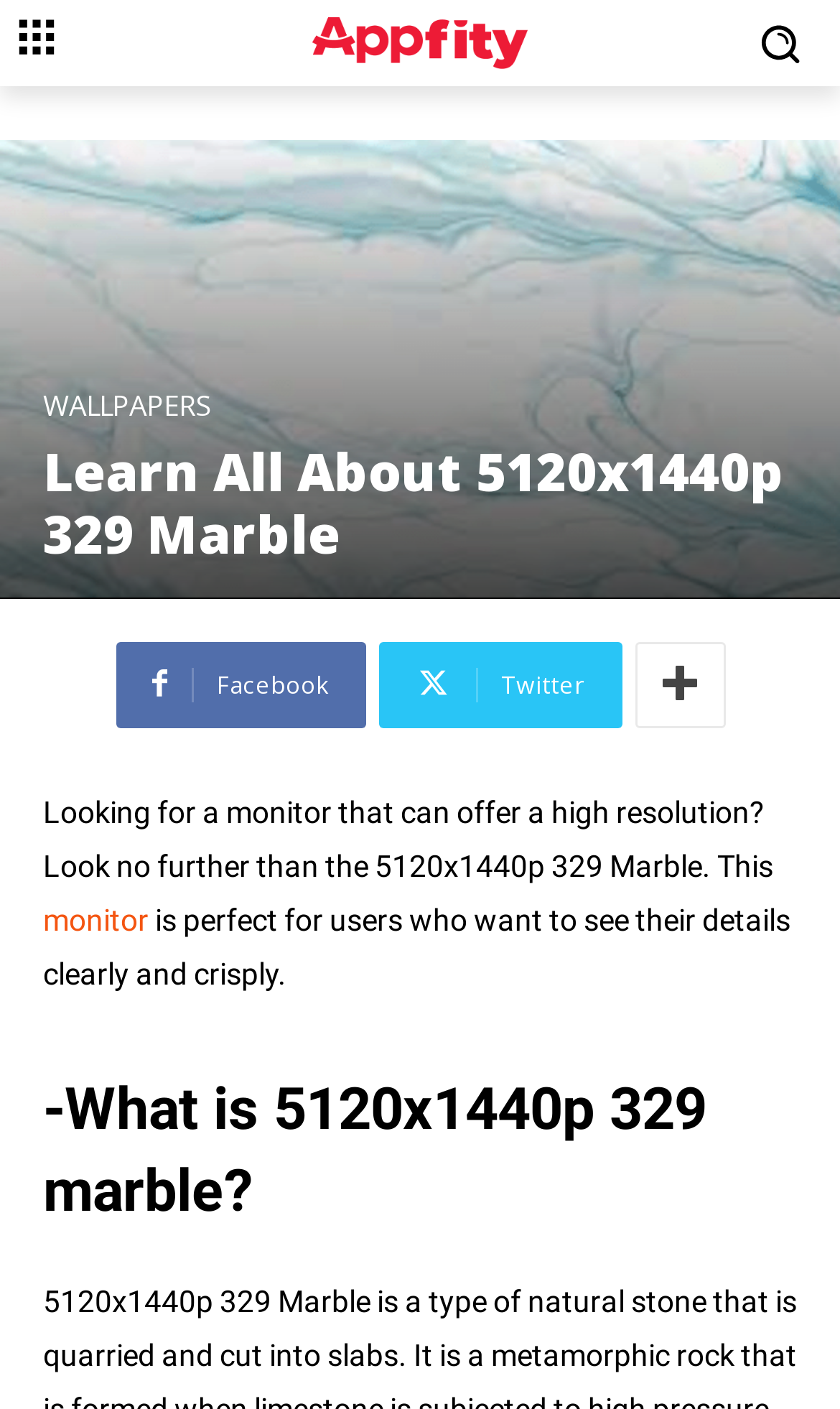What is the purpose of the 5120x1440p 329 Marble?
Please answer the question as detailed as possible.

From the StaticText element with the text 'Looking for a monitor that can offer a high resolution? Look no further than the 5120x1440p 329 Marble.', we can infer that the purpose of the 5120x1440p 329 Marble is to provide a high resolution.